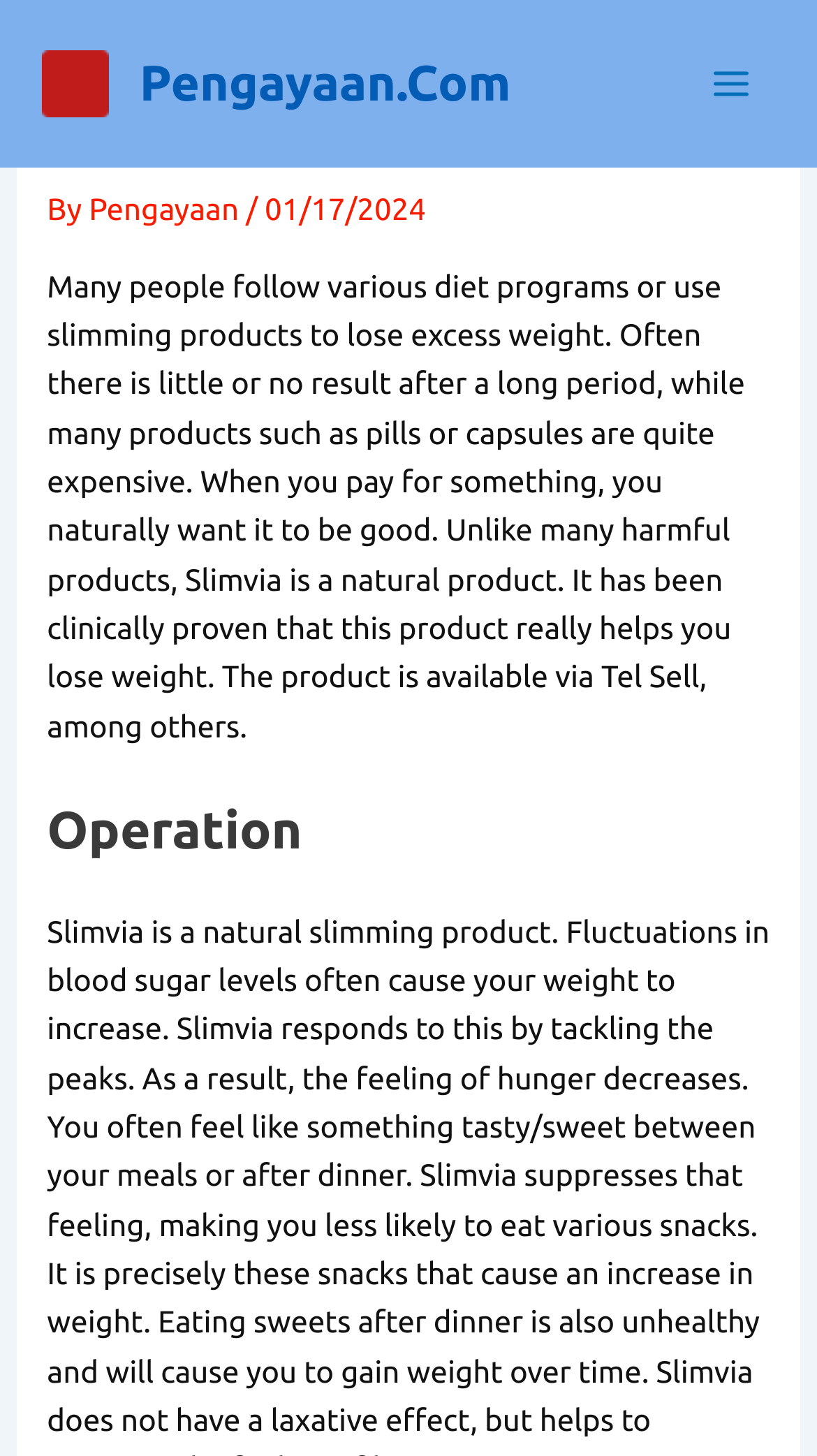How can you buy Slimvia?
Utilize the image to construct a detailed and well-explained answer.

The webpage mentions that the product is available via Tel Sell, among others, which implies that it can be purchased through this channel.